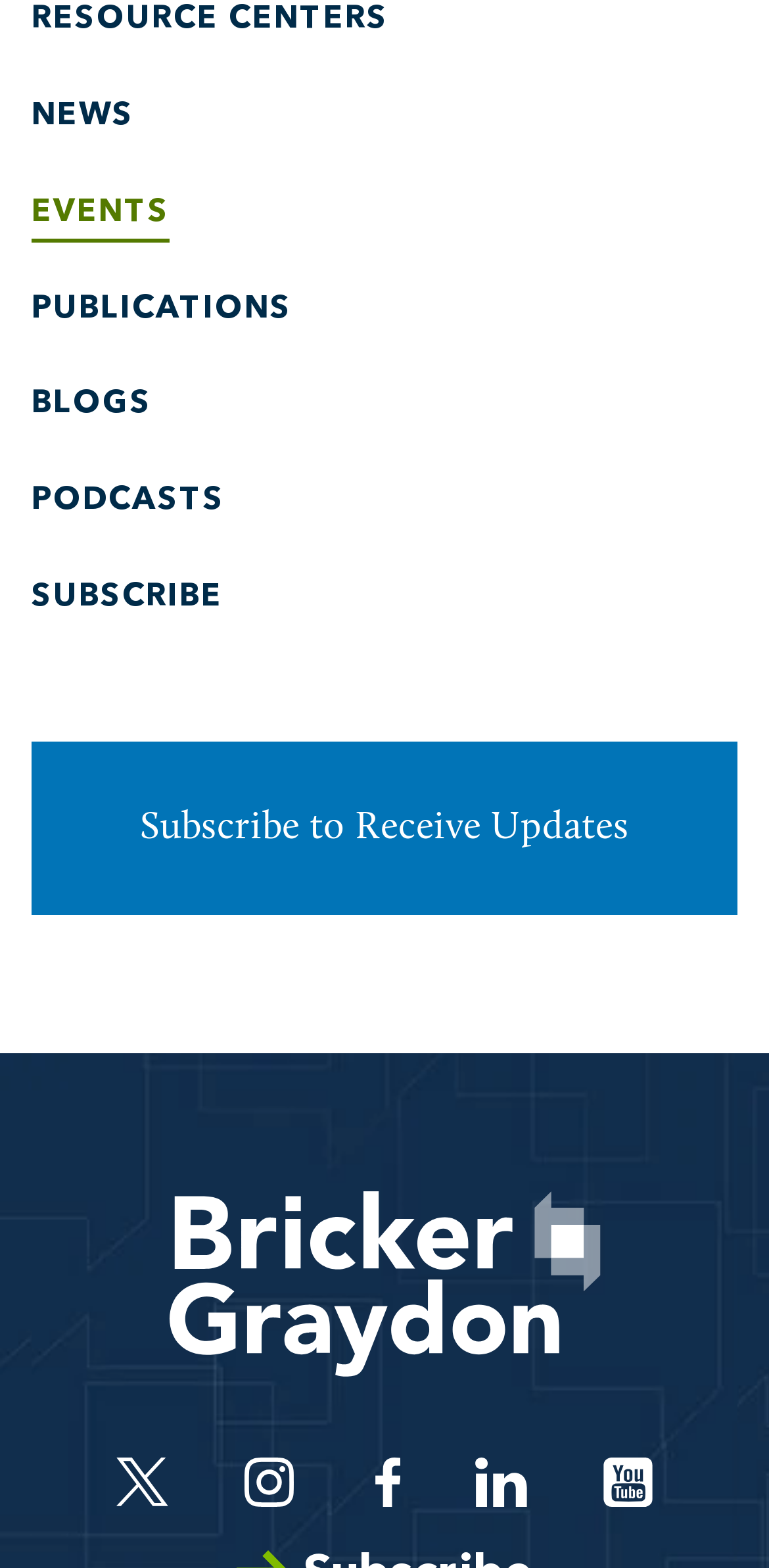Please find the bounding box coordinates of the element that must be clicked to perform the given instruction: "Go to NEWS". The coordinates should be four float numbers from 0 to 1, i.e., [left, top, right, bottom].

[0.041, 0.064, 0.174, 0.084]